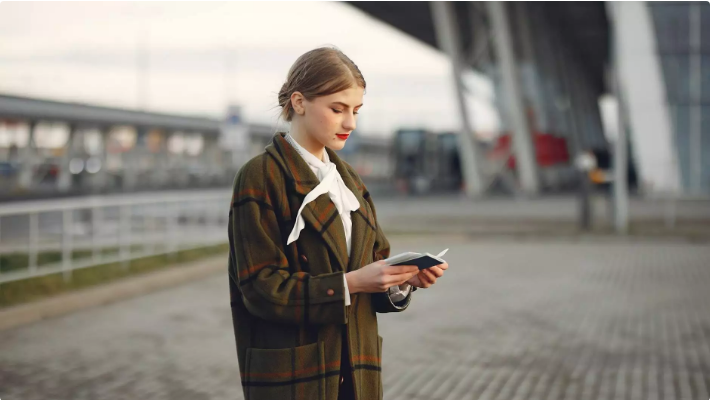Break down the image and describe every detail you can observe.

A young woman stands outdoors, immersed in a small book or passport, indicative of her readiness for travel. She is dressed in a stylish green plaid coat that complements a chic white scarf tied around her neck. The backdrop features modern architecture typical of an airport or transport hub, with blurred vehicles in the distance, suggesting a sense of movement and adventure. The soft natural light enhances her thoughtful expression, evoking a sense of anticipation for the journey ahead.